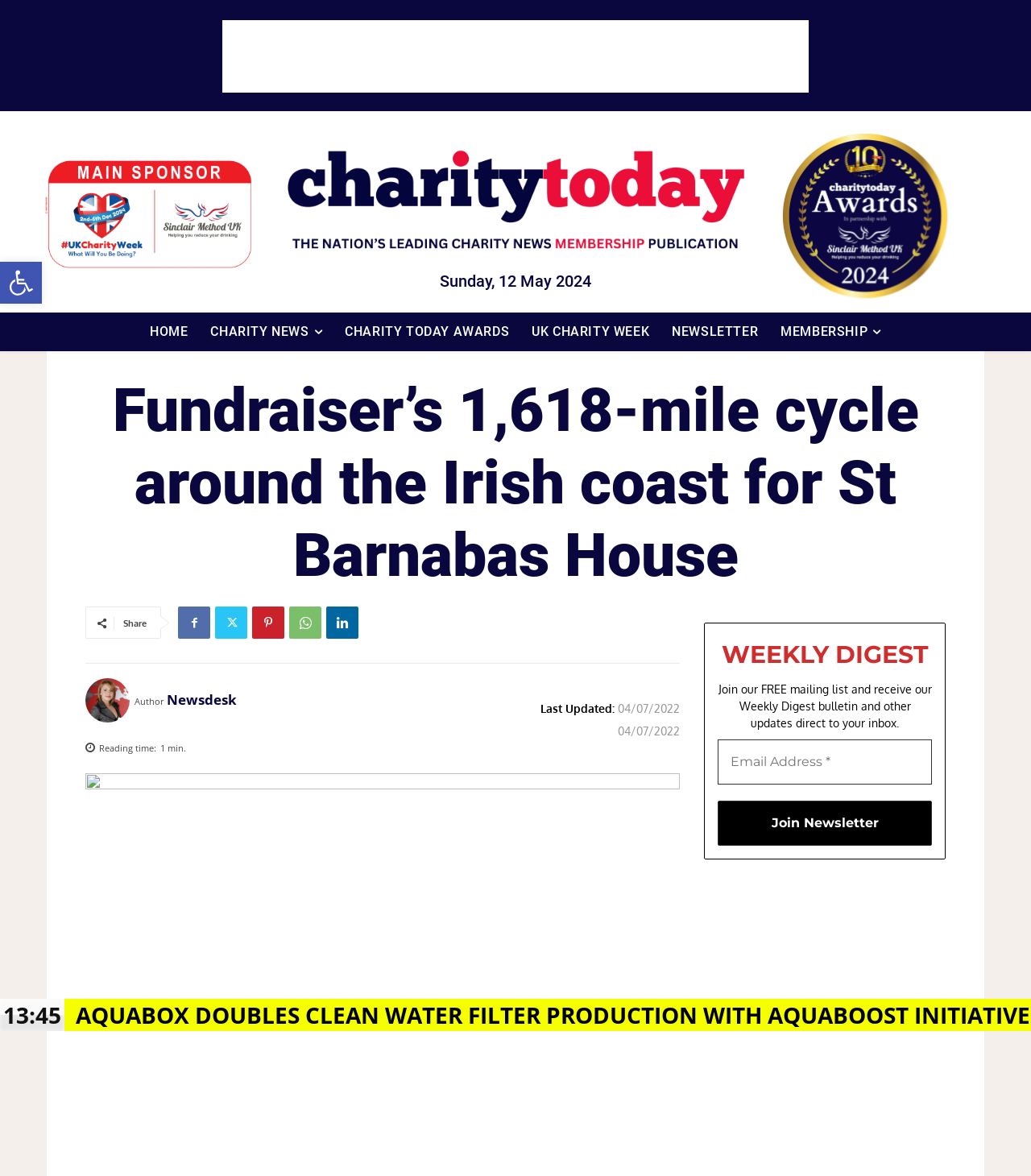What is the reading time of the news article?
Using the image as a reference, give an elaborate response to the question.

I found the reading time of the news article by looking at the StaticText element with the text 'min.' located at the coordinates [0.16, 0.631, 0.18, 0.641]. This element is a child of the Root Element and is likely to be the reading time of the news article.